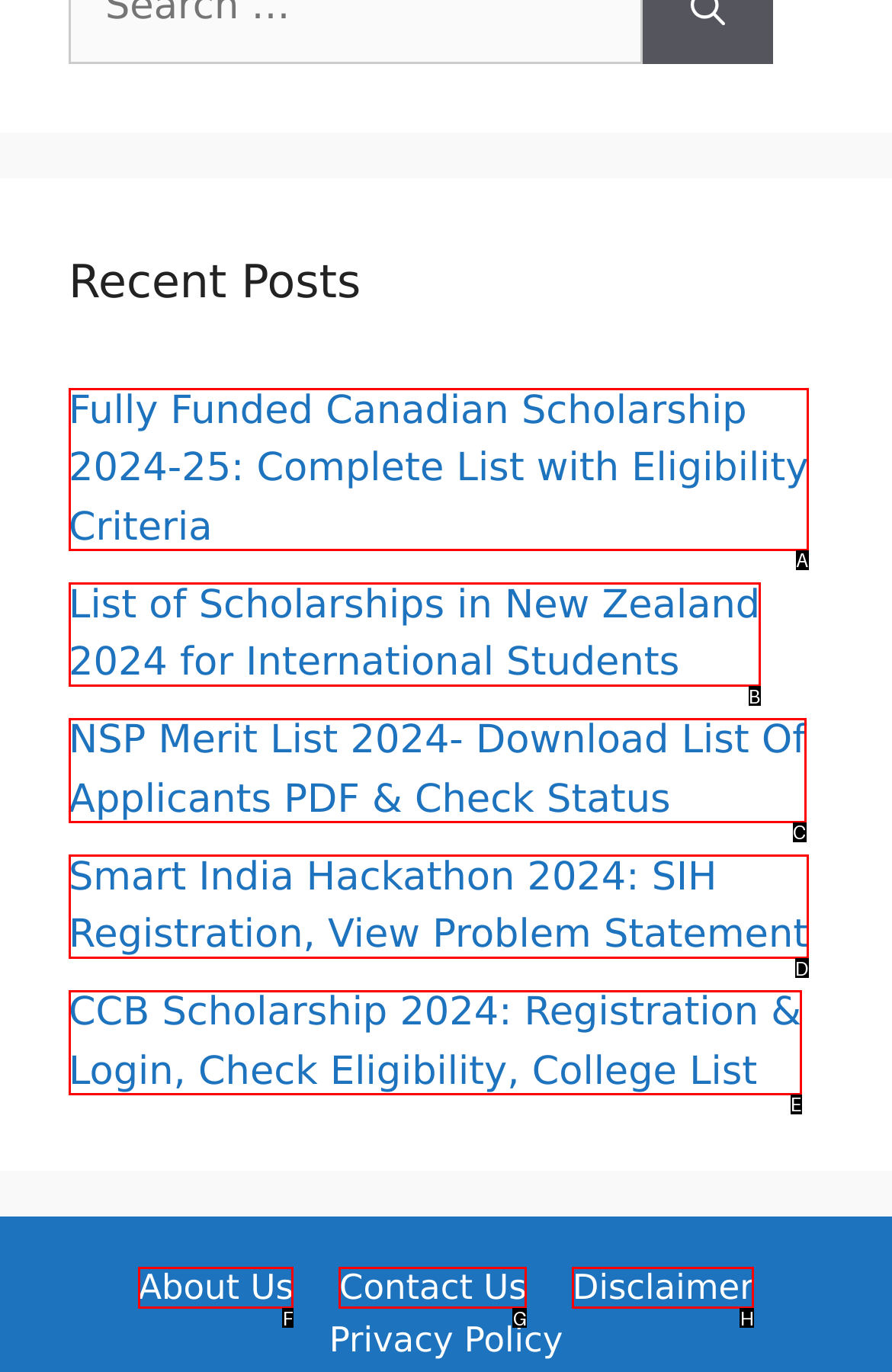Determine which option matches the element description: Disclaimer
Reply with the letter of the appropriate option from the options provided.

H